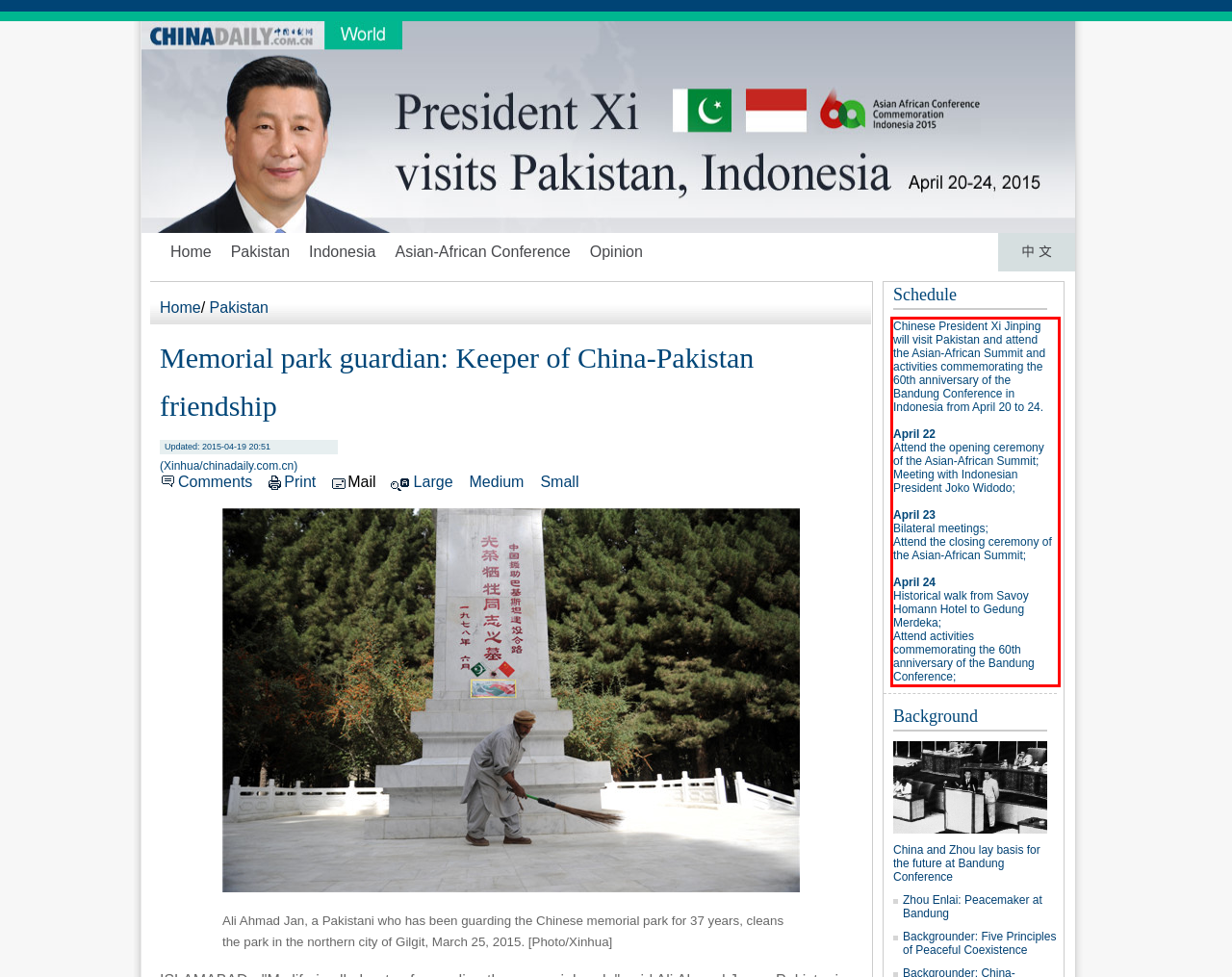View the screenshot of the webpage and identify the UI element surrounded by a red bounding box. Extract the text contained within this red bounding box.

Chinese President Xi Jinping will visit Pakistan and attend the Asian-African Summit and activities commemorating the 60th anniversary of the Bandung Conference in Indonesia from April 20 to 24. April 22 Attend the opening ceremony of the Asian-African Summit; Meeting with Indonesian President Joko Widodo; April 23 Bilateral meetings; Attend the closing ceremony of the Asian-African Summit; April 24 Historical walk from Savoy Homann Hotel to Gedung Merdeka; Attend activities commemorating the 60th anniversary of the Bandung Conference;